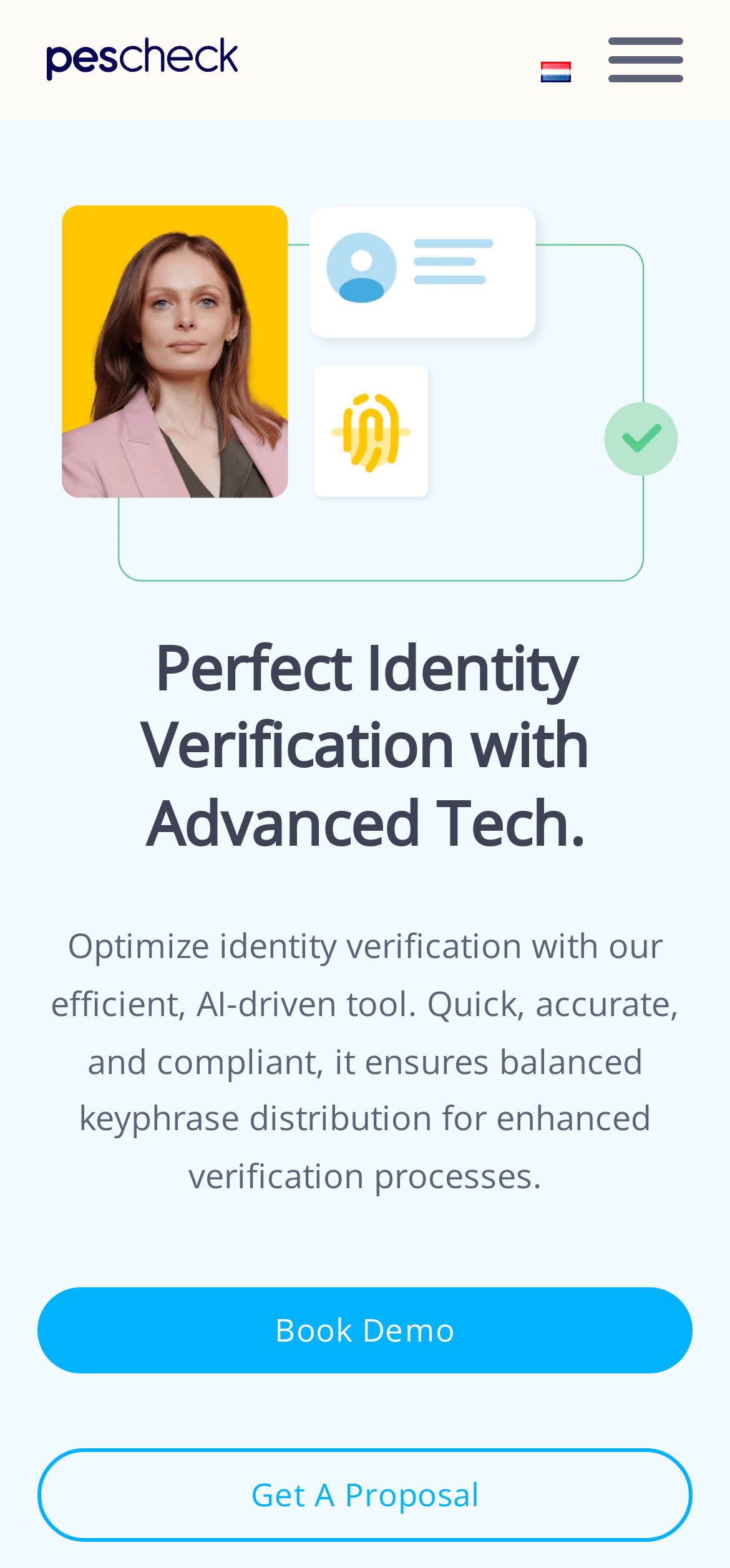What is the position of the 'Open' button?
Could you answer the question with a detailed and thorough explanation?

The 'Open' button is located at the top right of the webpage, with a bounding box coordinate of [0.833, 0.024, 0.936, 0.053], which indicates its position on the webpage.